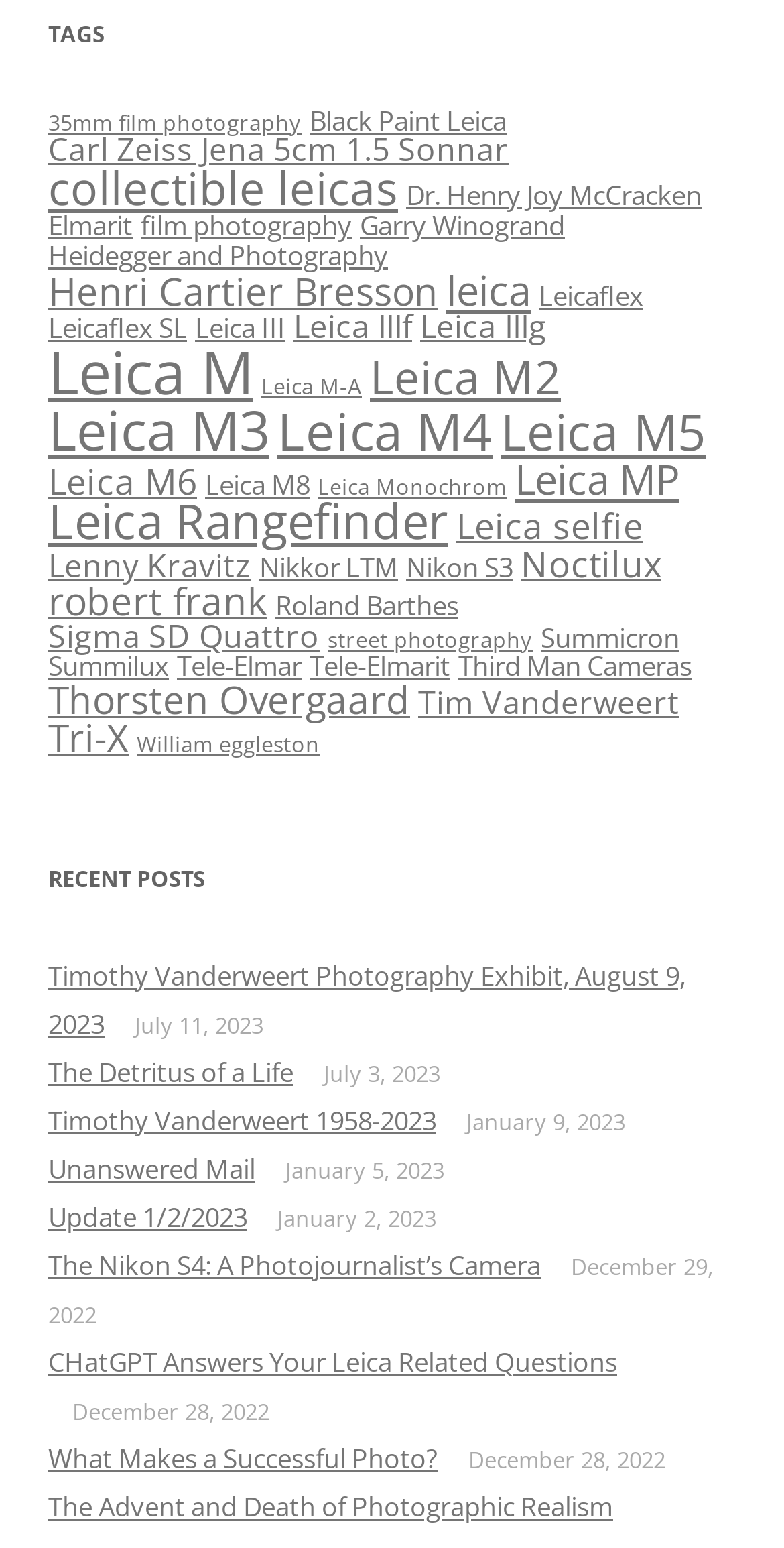Find the bounding box coordinates of the element to click in order to complete the given instruction: "View the image of the Chinese Olympic volleyball team."

None